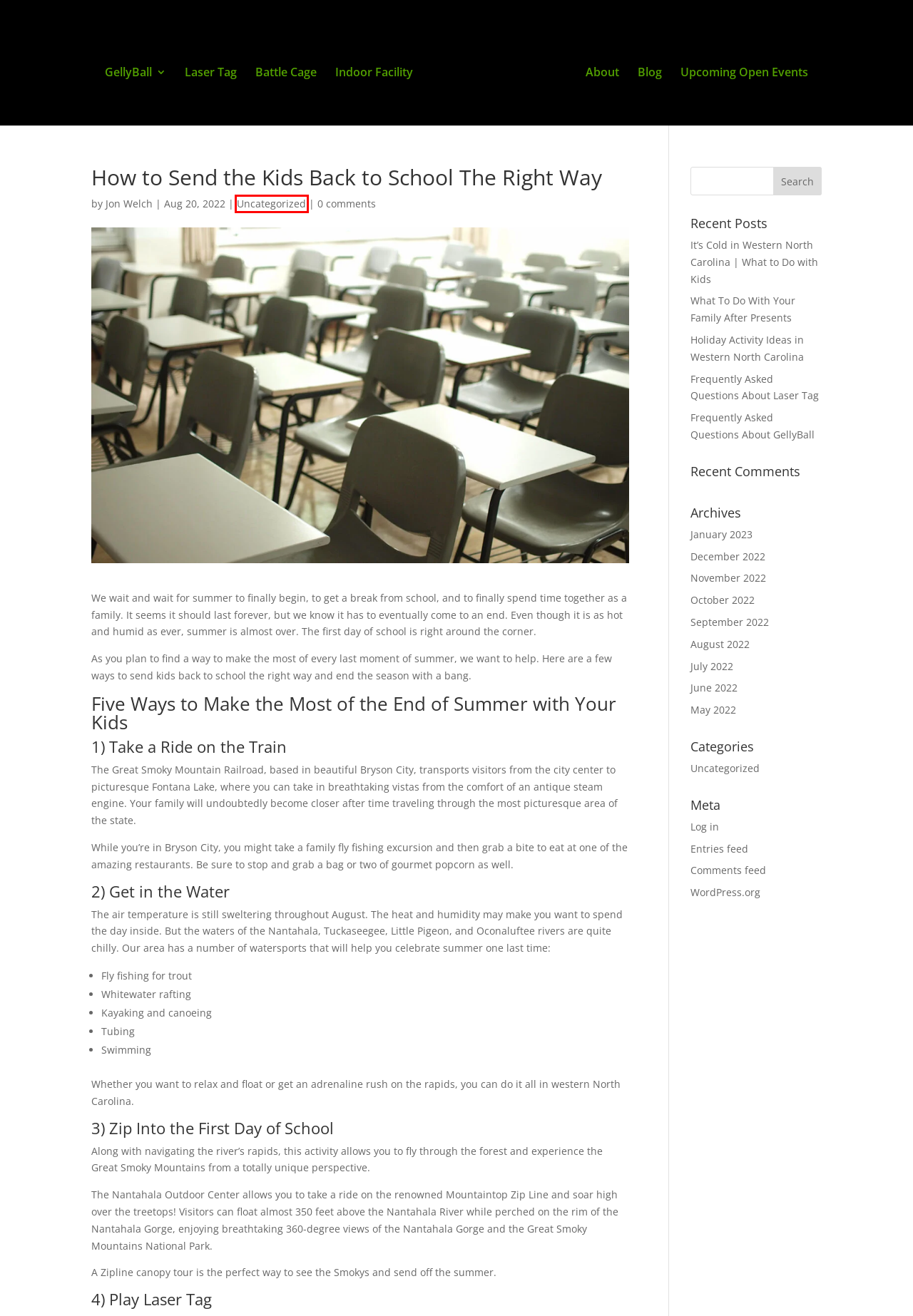After examining the screenshot of a webpage with a red bounding box, choose the most accurate webpage description that corresponds to the new page after clicking the element inside the red box. Here are the candidates:
A. June 2022 - Elite Action Gaming ~ Tactical Live Gaming
B. August 2022 - Elite Action Gaming ~ Tactical Live Gaming
C. December 2022 - Elite Action Gaming ~ Tactical Live Gaming
D. November 2022 - Elite Action Gaming ~ Tactical Live Gaming
E. Uncategorized Archives - Elite Action Gaming ~ Tactical Live Gaming
F. Comments for Elite Action Gaming ~ Tactical Live Gaming
G. Frequently Asked Questions About GellyBall - Elite Action Gaming ~ Tactical Live Gaming
H. Frequently Asked Questions About Laser Tag - Elite Action Gaming ~ Tactical Live Gaming

E